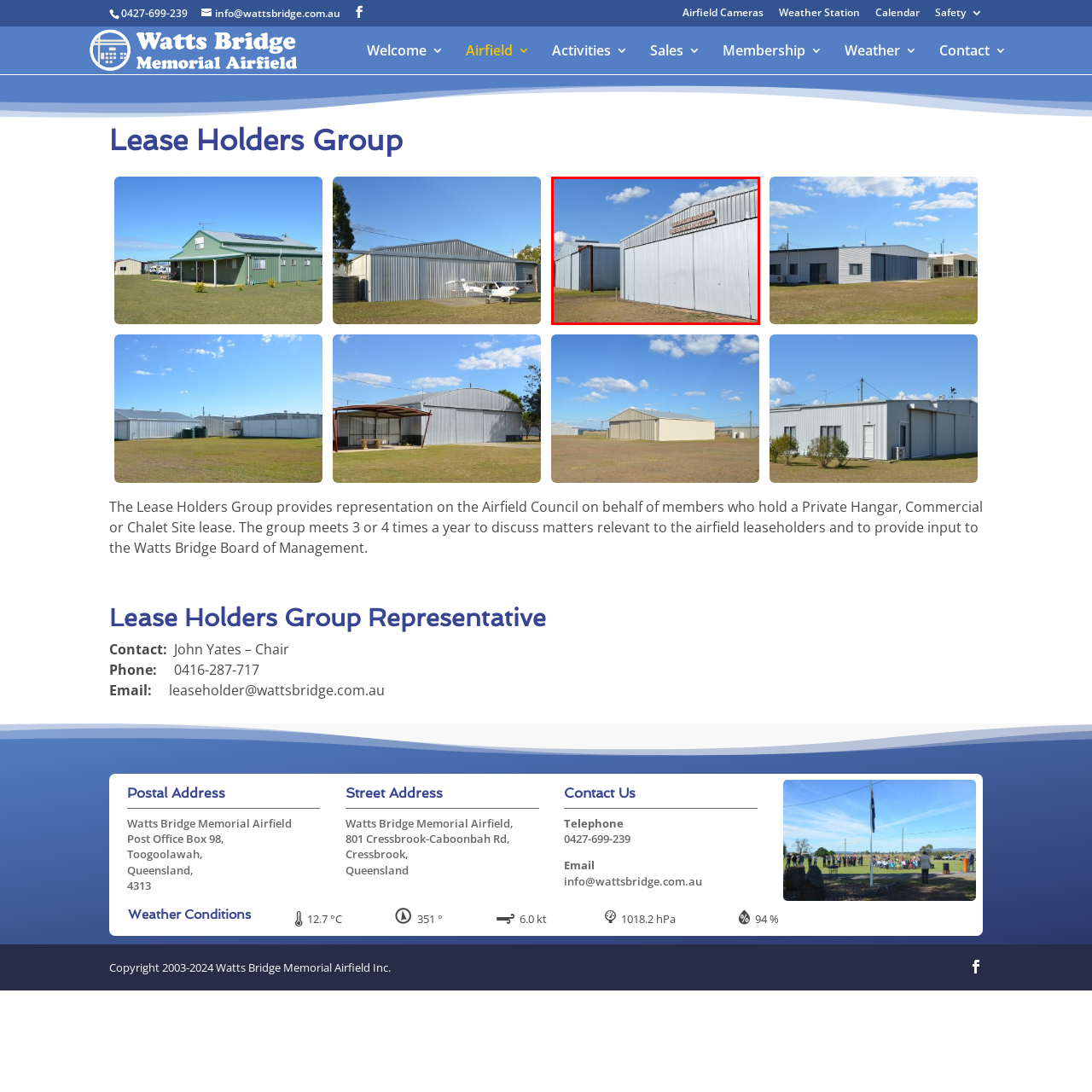Please analyze the elements within the red highlighted area in the image and provide a comprehensive answer to the following question: What type of aviation needs does the airfield serve?

The caption states that the airfield 'serves both private and commercial aviation needs', implying that it caters to a range of aviation requirements, including those of private individuals and commercial entities.